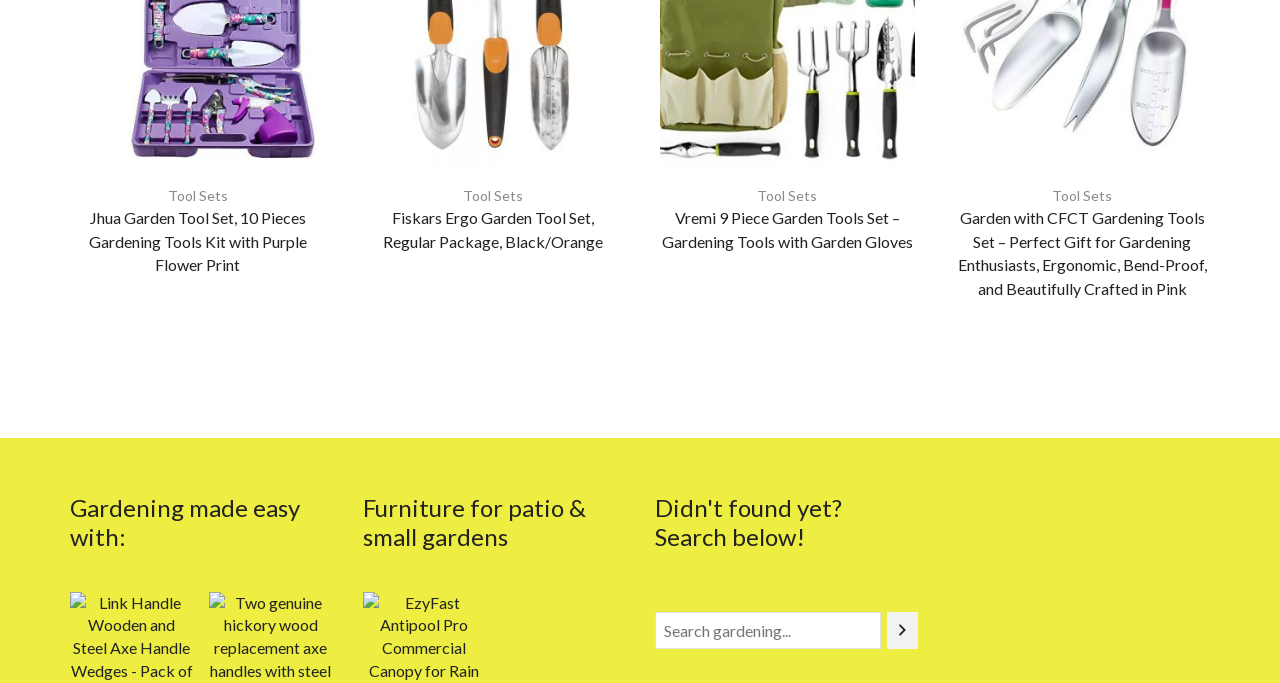Identify the bounding box coordinates of the section that should be clicked to achieve the task described: "Search for something".

[0.512, 0.896, 0.688, 0.95]